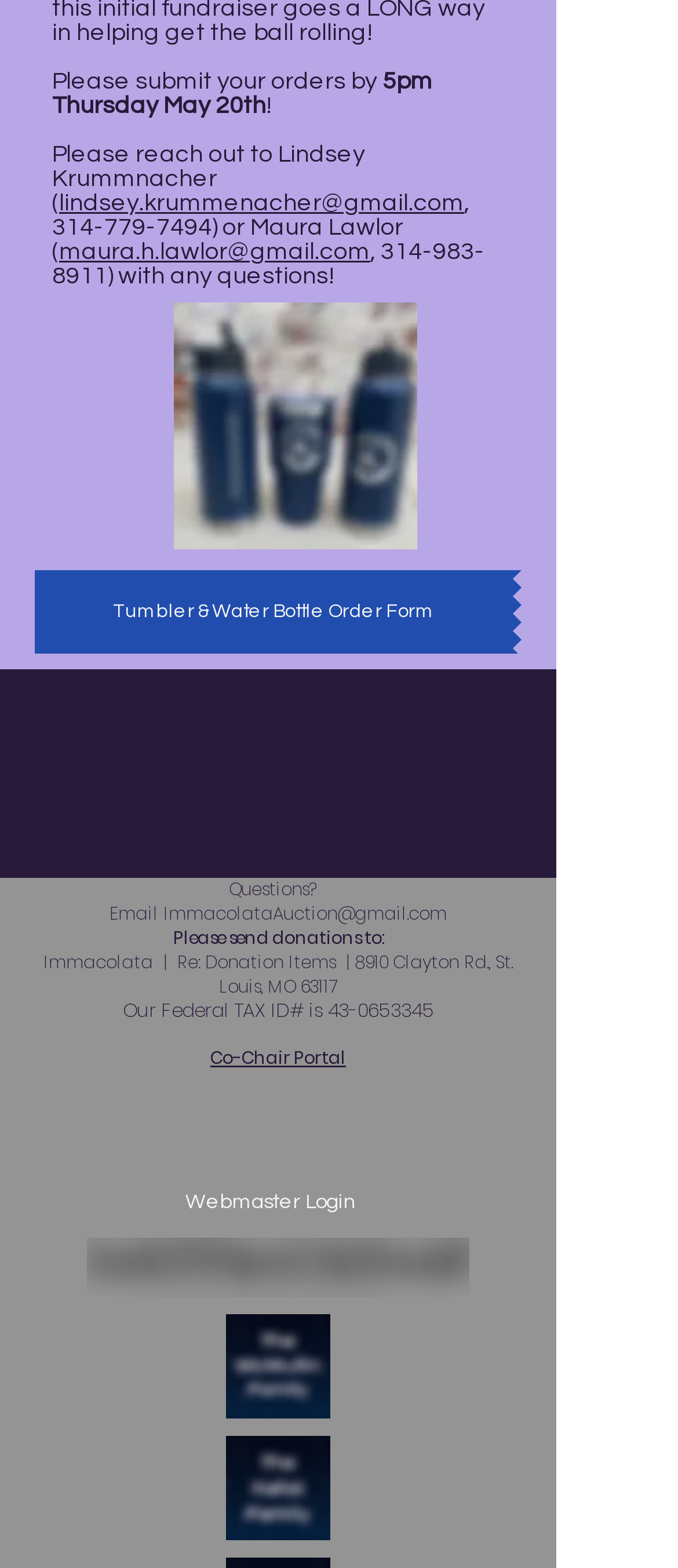Could you specify the bounding box coordinates for the clickable section to complete the following instruction: "Send an email to ImmacolataAuction"?

[0.241, 0.574, 0.659, 0.591]